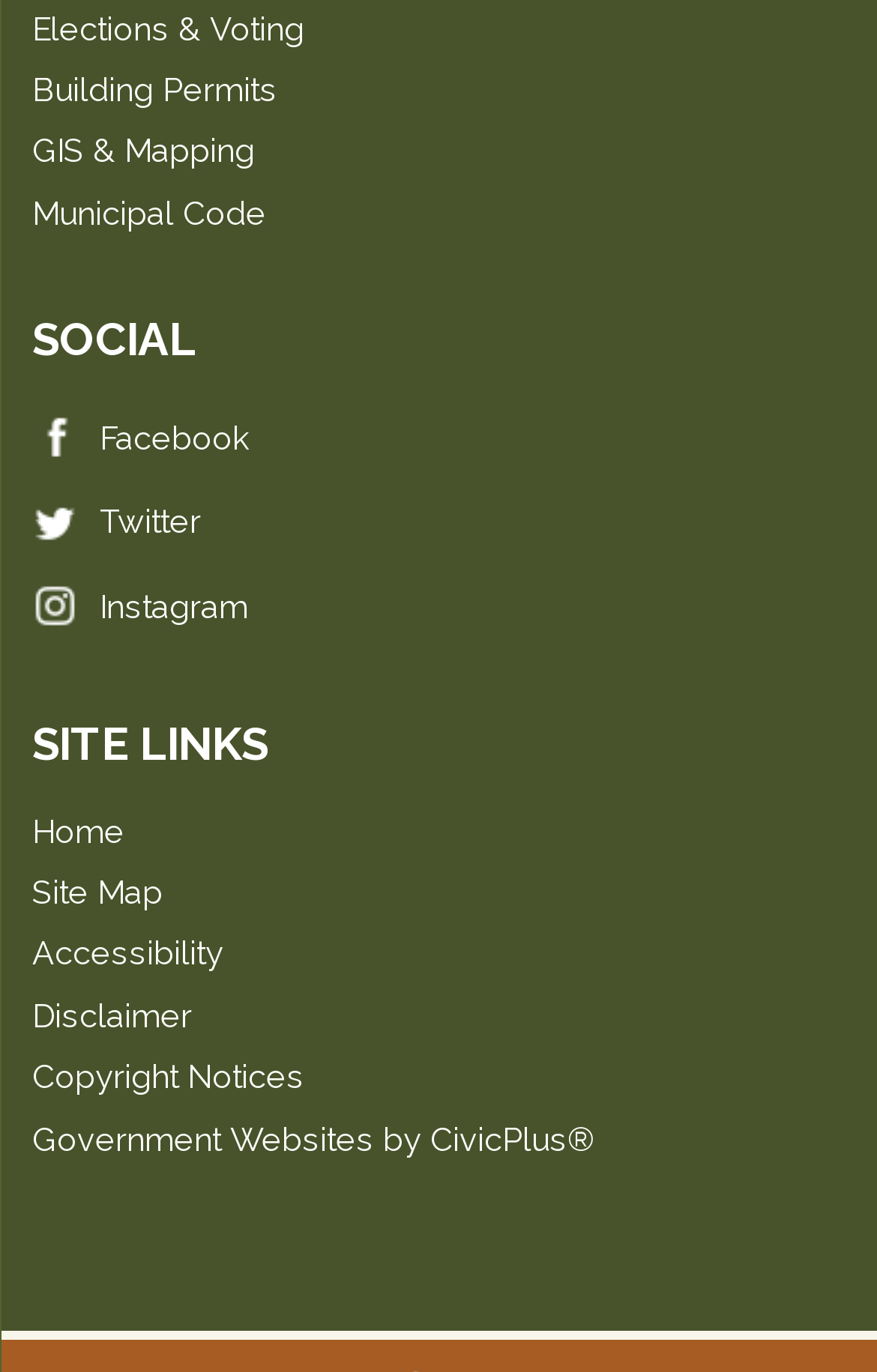Identify the bounding box for the UI element specified in this description: "Municipal Code". The coordinates must be four float numbers between 0 and 1, formatted as [left, top, right, bottom].

[0.037, 0.141, 0.304, 0.168]